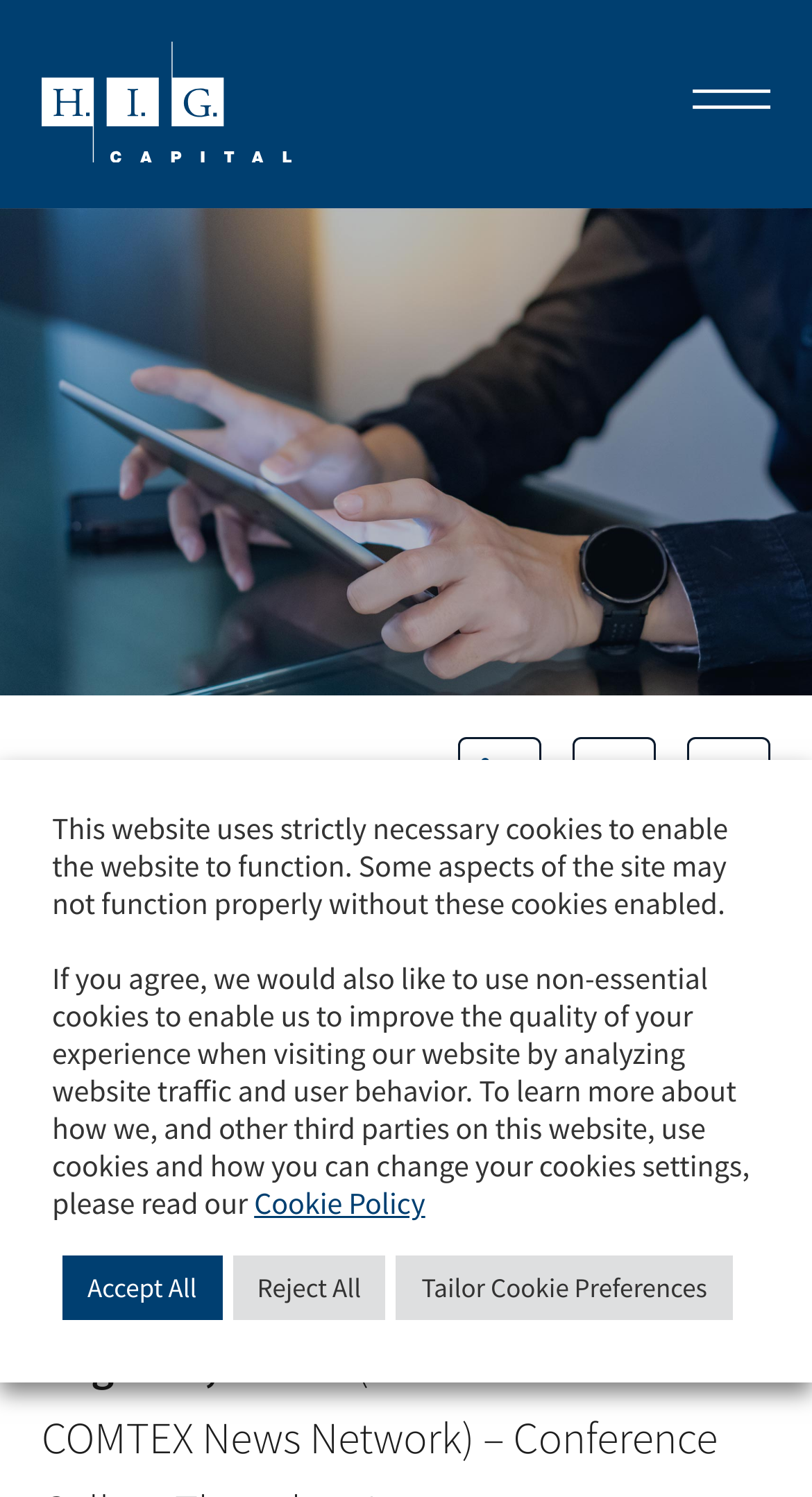Locate the bounding box coordinates of the UI element described by: "Accept All". Provide the coordinates as four float numbers between 0 and 1, formatted as [left, top, right, bottom].

[0.077, 0.839, 0.273, 0.882]